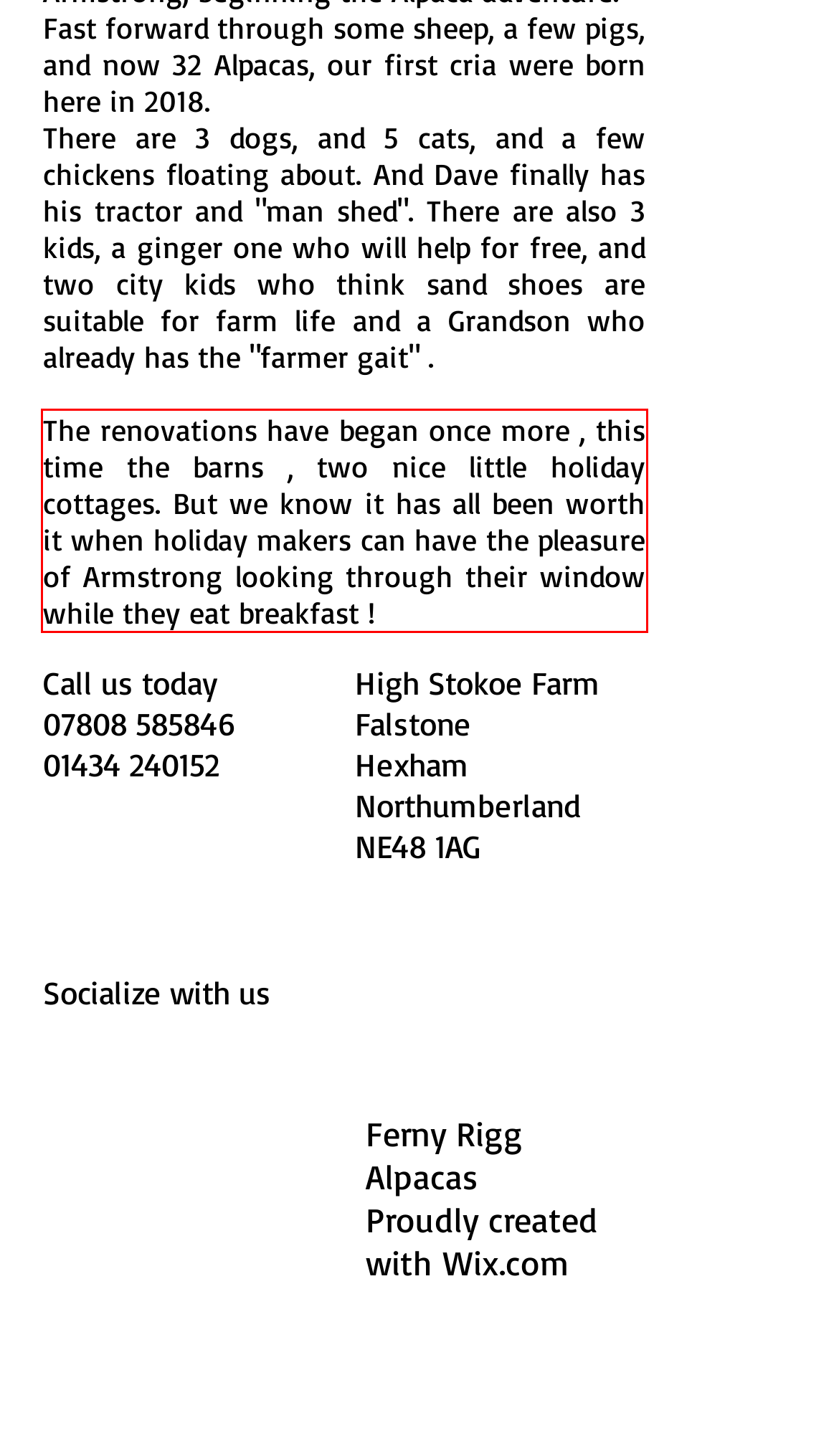Please perform OCR on the UI element surrounded by the red bounding box in the given webpage screenshot and extract its text content.

The renovations have began once more , this time the barns , two nice little holiday cottages. But we know it has all been worth it when holiday makers can have the pleasure of Armstrong looking through their window while they eat breakfast !